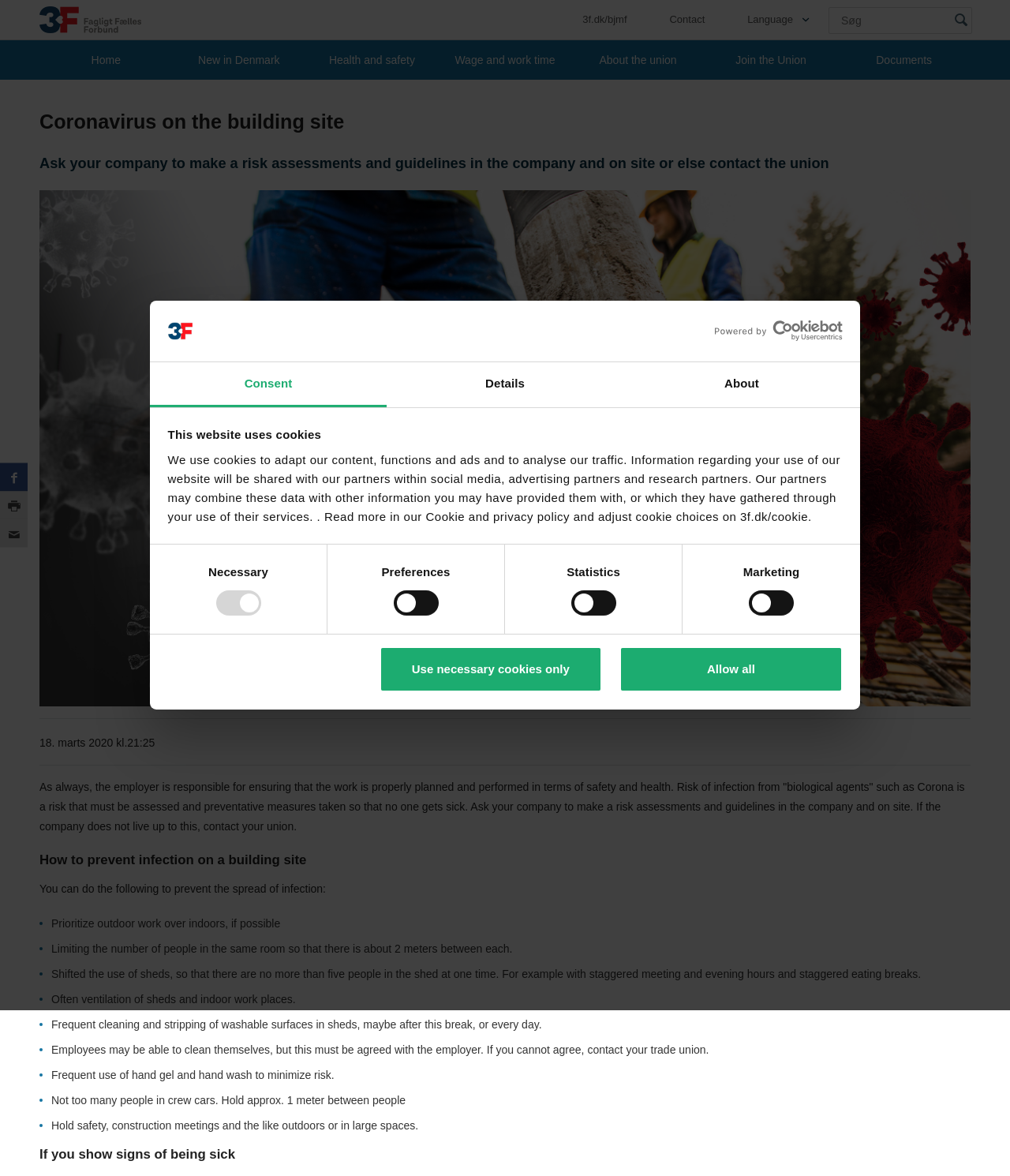Can you show the bounding box coordinates of the region to click on to complete the task described in the instruction: "View alternative spotlight software"?

None